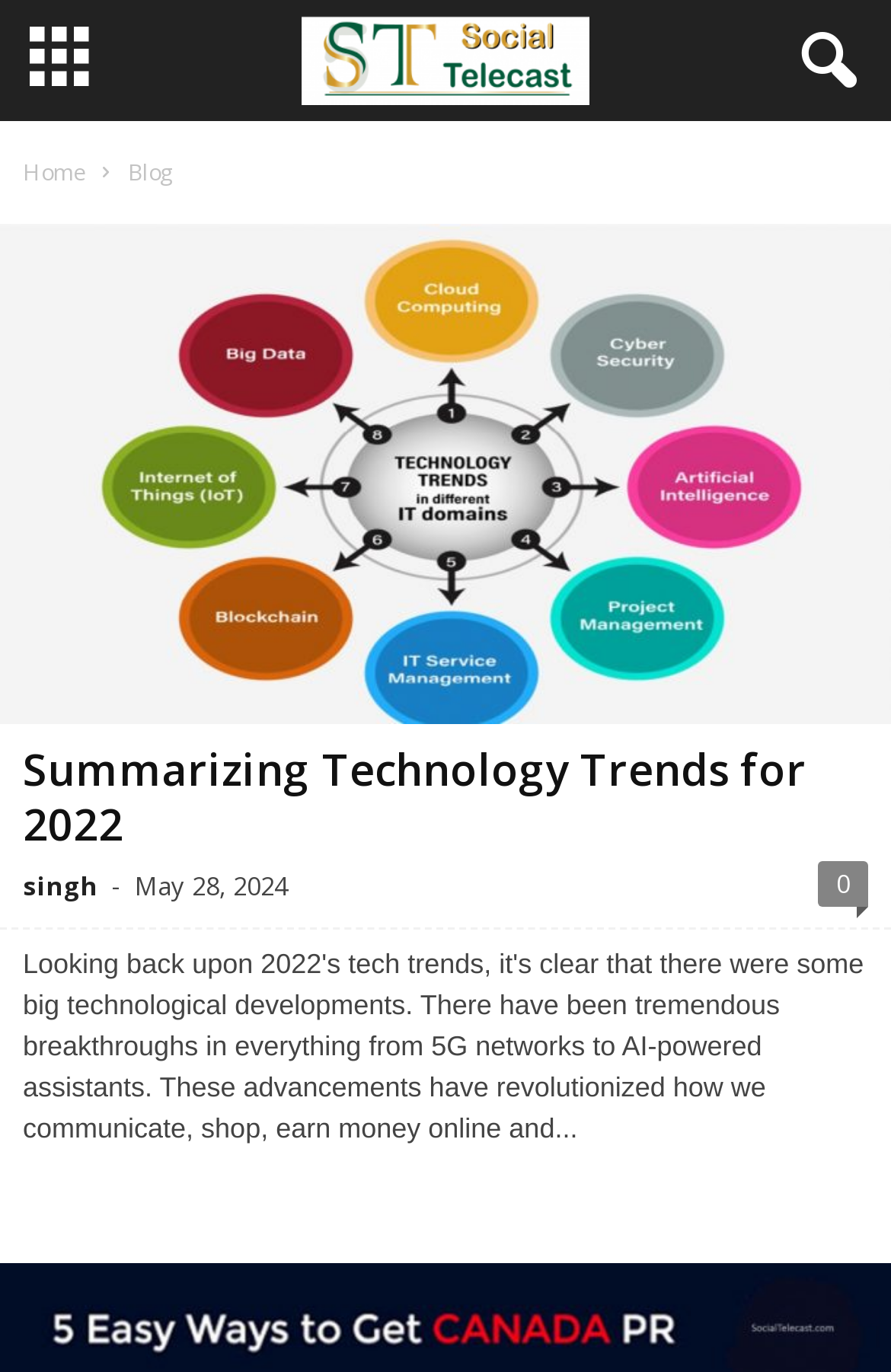When was the blog post published?
Respond with a short answer, either a single word or a phrase, based on the image.

May 28, 2024